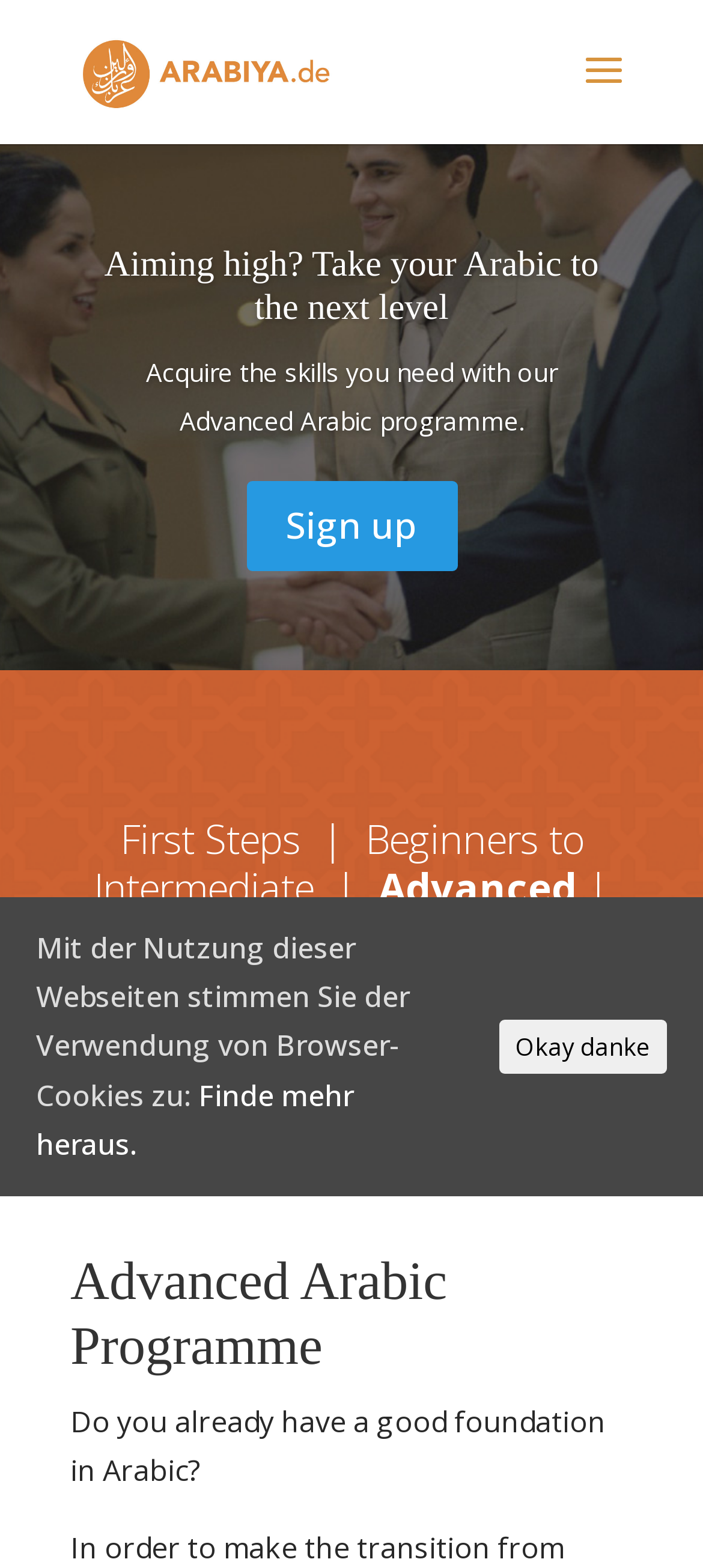Please locate the bounding box coordinates of the element's region that needs to be clicked to follow the instruction: "Click on the ARABIYA.DE link". The bounding box coordinates should be provided as four float numbers between 0 and 1, i.e., [left, top, right, bottom].

[0.11, 0.031, 0.476, 0.057]